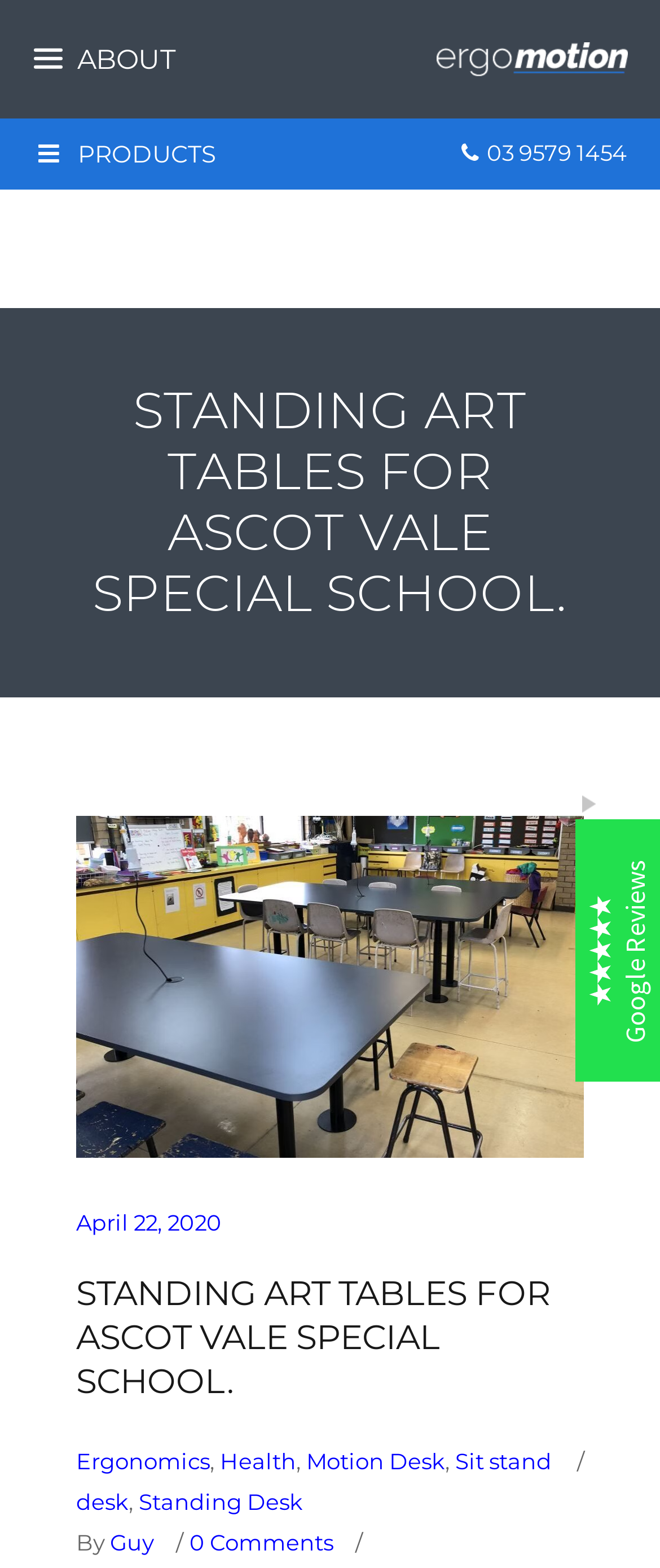Determine the bounding box coordinates for the UI element with the following description: "Sit stand desk". The coordinates should be four float numbers between 0 and 1, represented as [left, top, right, bottom].

[0.115, 0.923, 0.836, 0.967]